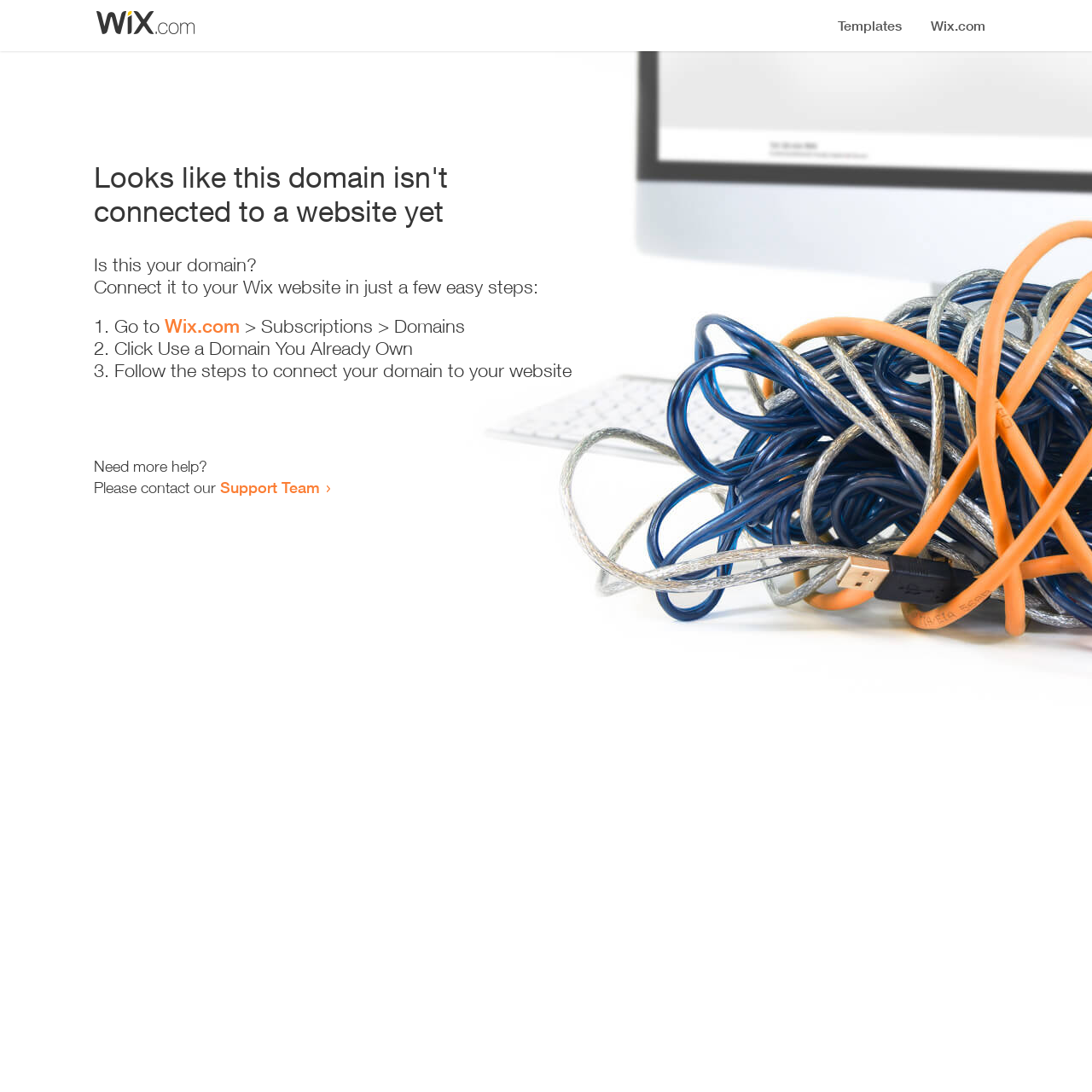Provide a single word or phrase to answer the given question: 
What can the user do if they need more help?

Contact Support Team